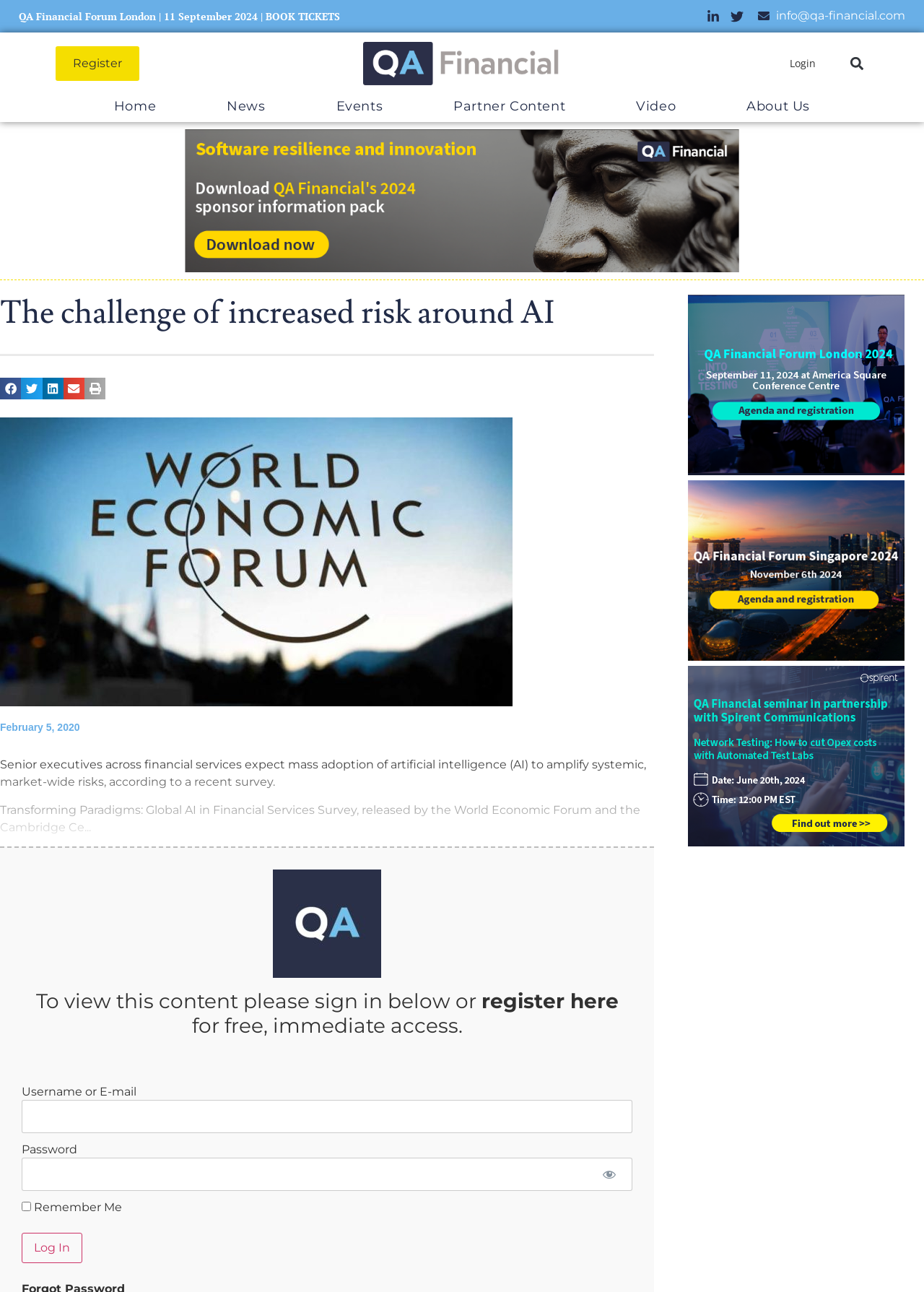Identify the bounding box coordinates for the region of the element that should be clicked to carry out the instruction: "Click on the 'Register' button". The bounding box coordinates should be four float numbers between 0 and 1, i.e., [left, top, right, bottom].

[0.06, 0.036, 0.151, 0.062]